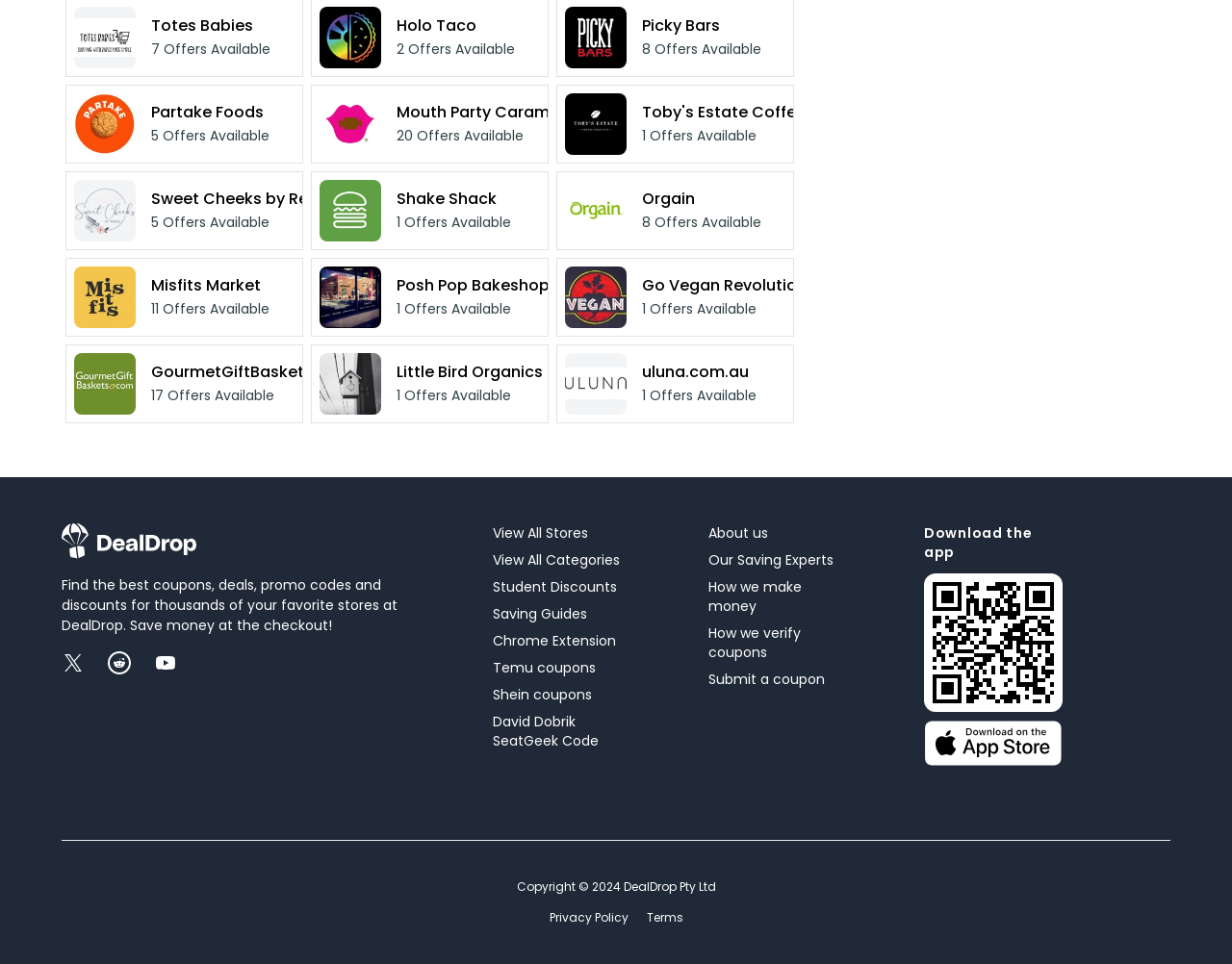What is the logo above the 'Totes Babies' link? Based on the image, give a response in one word or a short phrase.

Totes Babies Logo